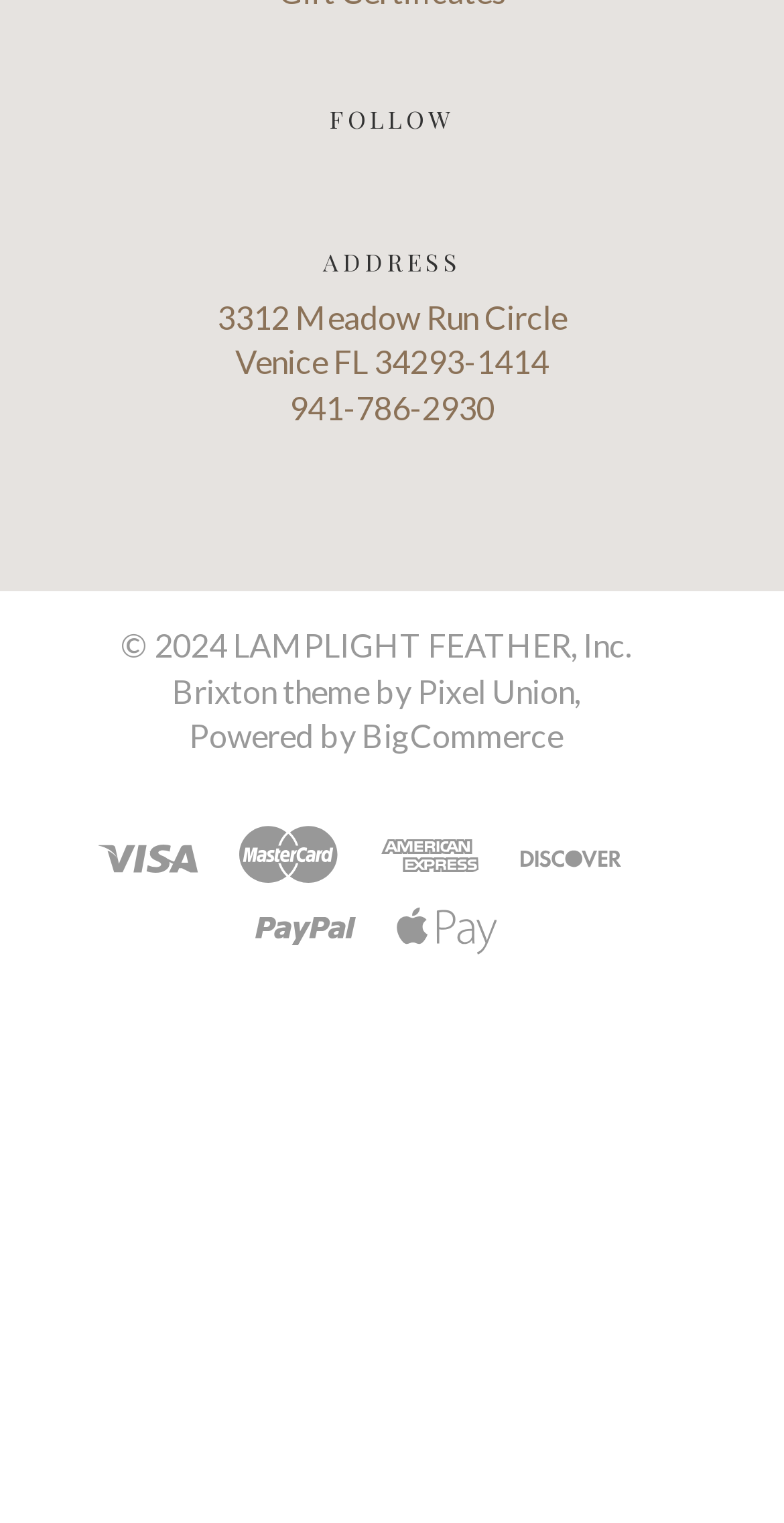Show the bounding box coordinates for the HTML element described as: "☰".

None